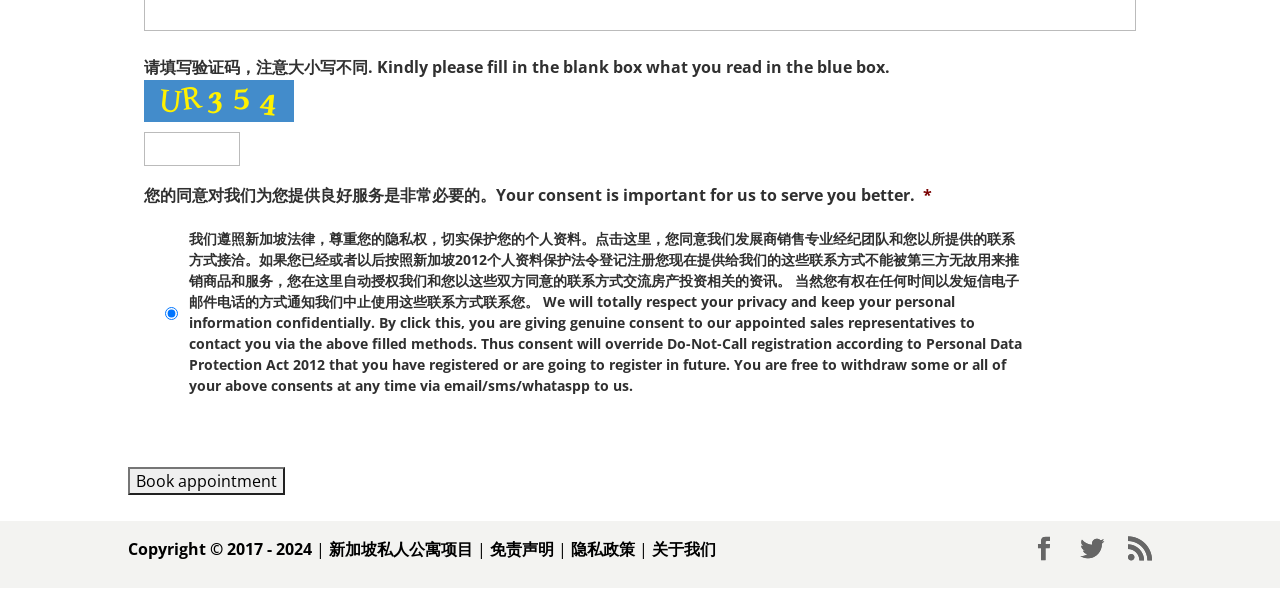Please identify the bounding box coordinates of the element on the webpage that should be clicked to follow this instruction: "Check the consent checkbox". The bounding box coordinates should be given as four float numbers between 0 and 1, formatted as [left, top, right, bottom].

[0.129, 0.518, 0.139, 0.54]